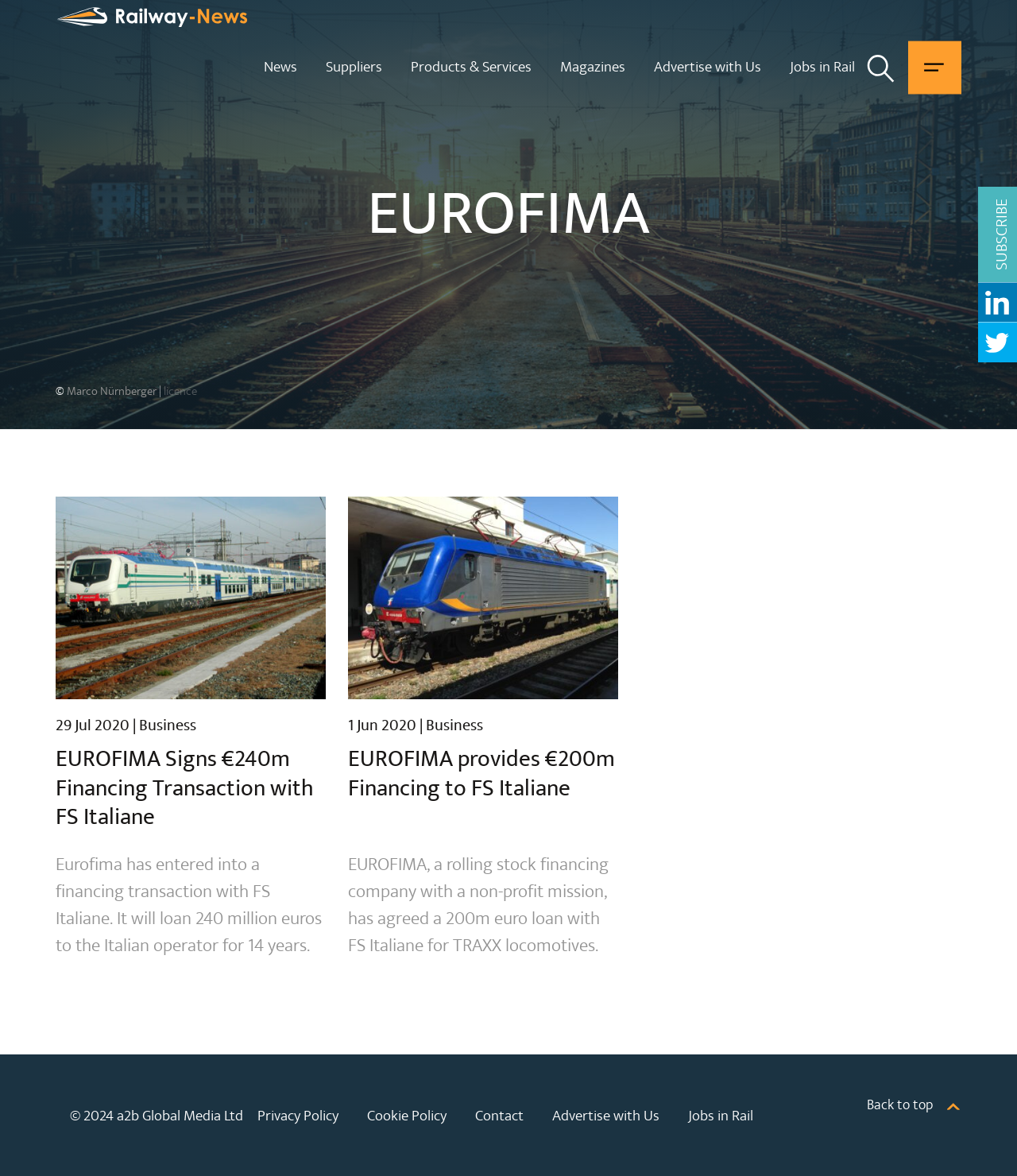Identify the bounding box coordinates for the element you need to click to achieve the following task: "Read about EUROFIMA Signs €240m Financing Transaction with FS Italiane". Provide the bounding box coordinates as four float numbers between 0 and 1, in the form [left, top, right, bottom].

[0.055, 0.422, 0.321, 0.816]